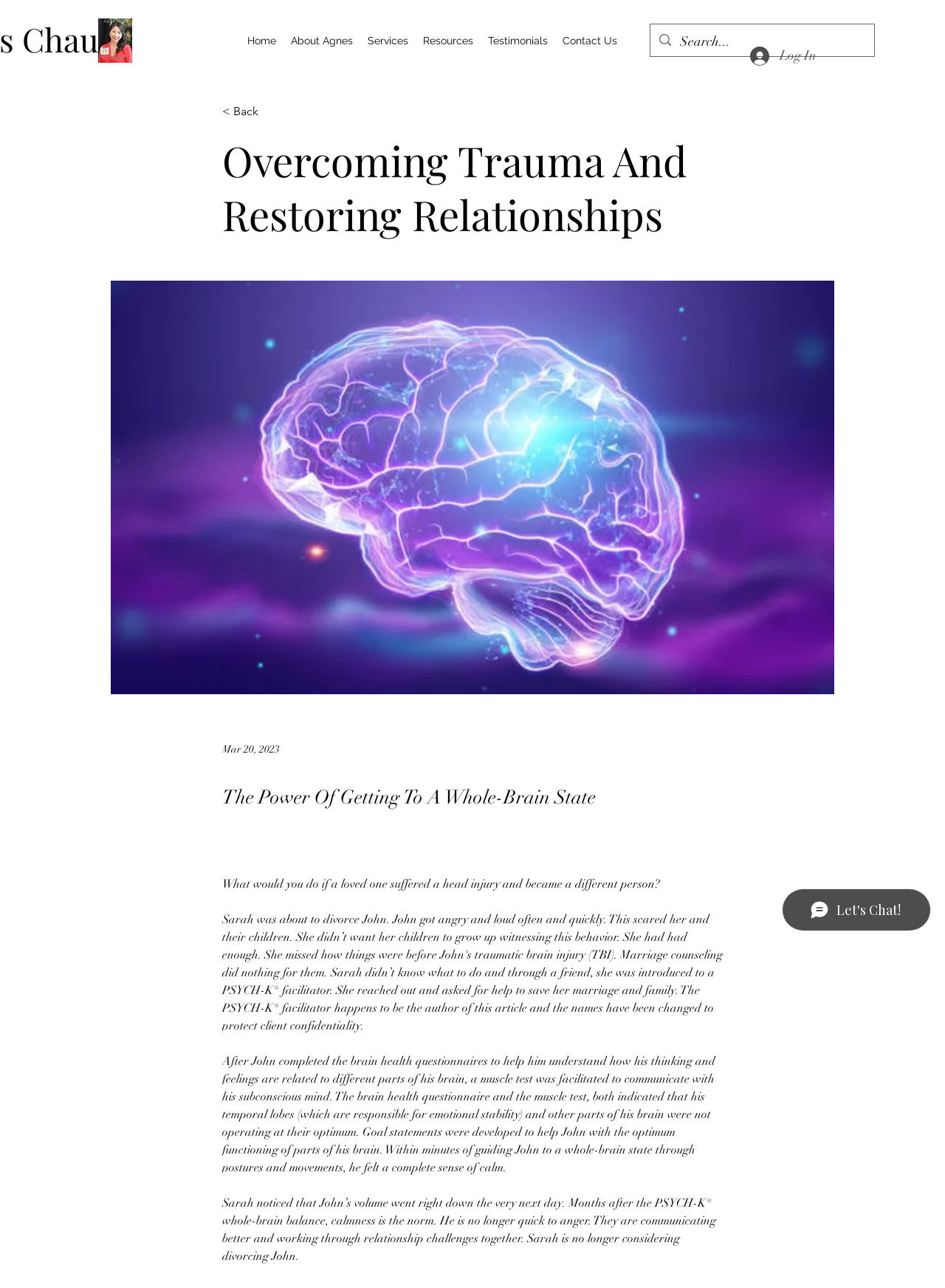Determine the bounding box coordinates for the area that should be clicked to carry out the following instruction: "Search for something".

[0.72, 0.019, 0.892, 0.046]